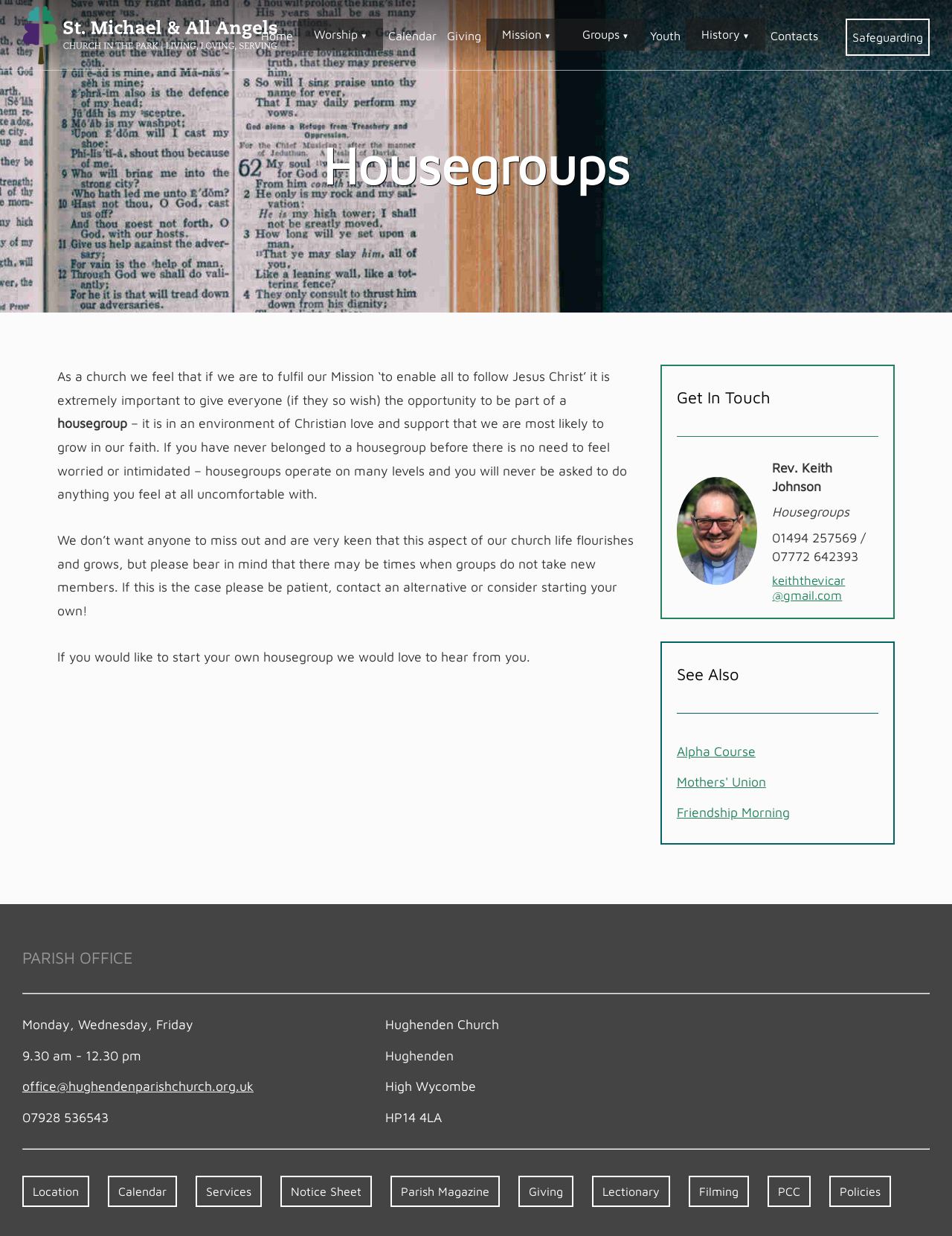Extract the bounding box coordinates of the UI element described by: "Friendship Morning". The coordinates should include four float numbers ranging from 0 to 1, e.g., [left, top, right, bottom].

[0.711, 0.651, 0.83, 0.664]